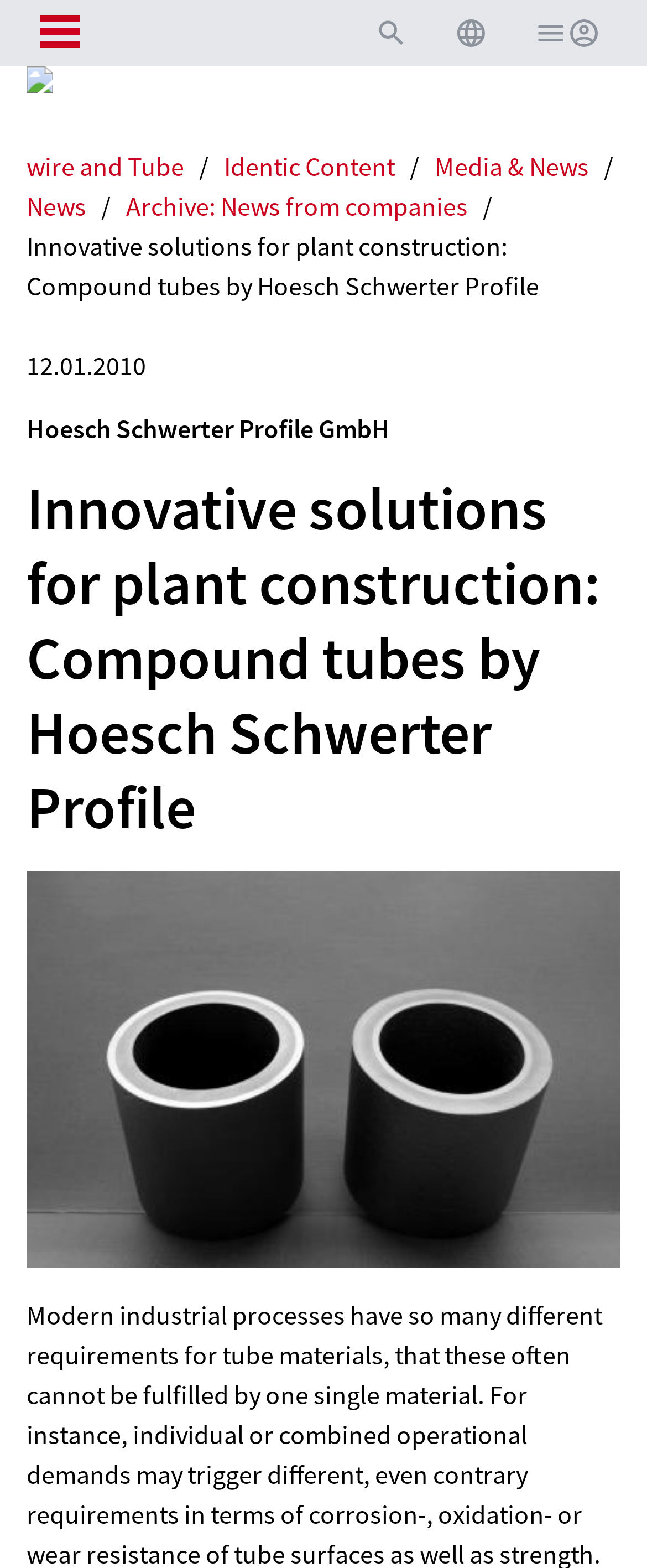Using the description "Tube", locate and provide the bounding box of the UI element.

[0.064, 0.143, 0.162, 0.167]